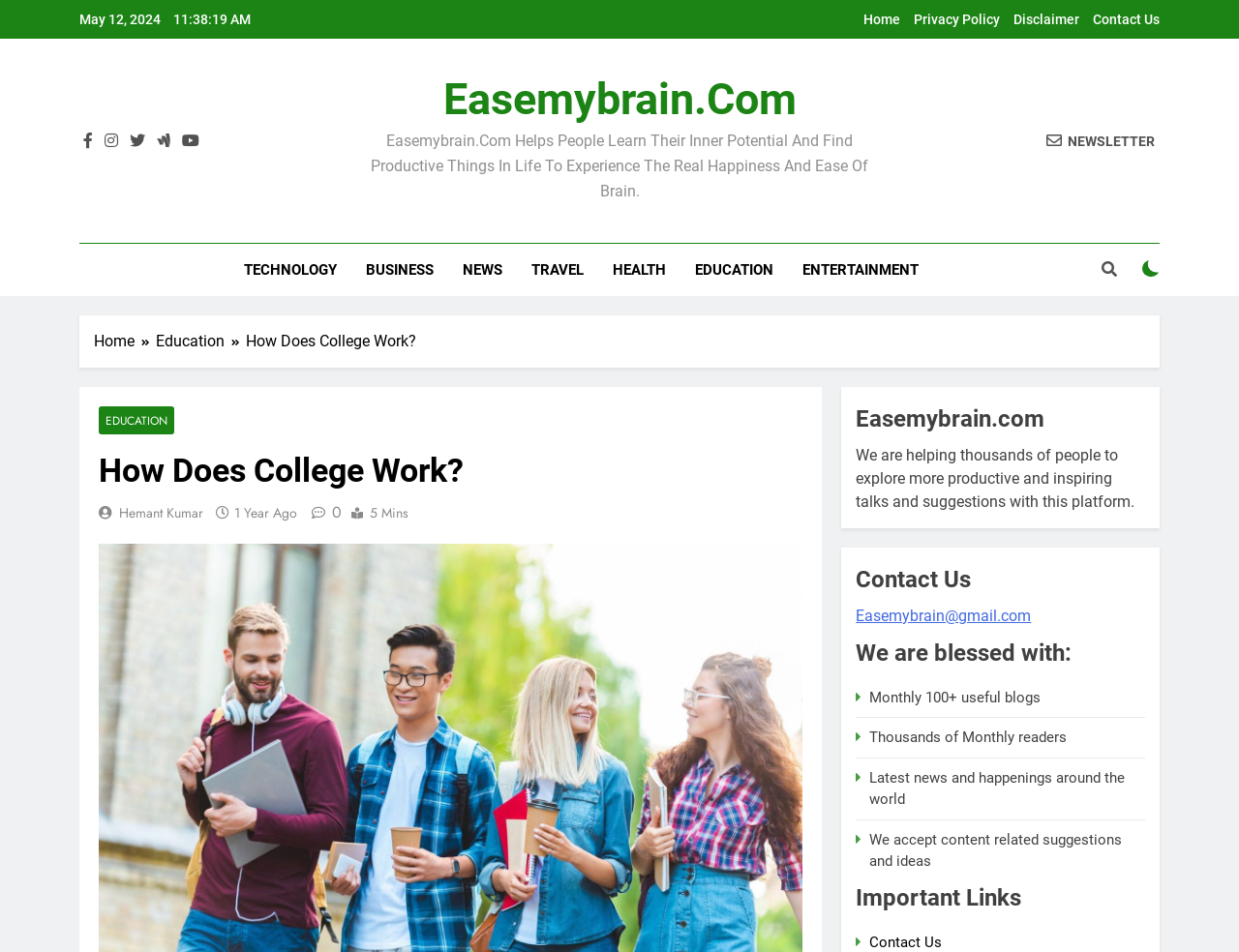Provide a thorough summary of the webpage.

The webpage is about Easemybrain.com, a platform that helps people learn their inner potential and find productive things in life to experience real happiness and ease of brain. At the top left, there is a date "May 12, 2024" and a time "11:38:21 AM". Next to it, there are four links: "Home", "Privacy Policy", "Disclaimer", and "Contact Us". 

Below these links, there are six social media icons, followed by a link to the website's name "Easemybrain.Com" and a brief description of the website's purpose. On the right side, there is a newsletter subscription link.

The main content of the webpage is divided into two sections. On the left, there are seven category links: "TECHNOLOGY", "BUSINESS", "NEWS", "TRAVEL", "HEALTH", "EDUCATION", and "ENTERTAINMENT". 

On the right, there is a navigation section with breadcrumbs, showing the current page "How Does College Work?" under the "Education" category. The main article "How Does College Work?" has a heading, followed by the author's name "Hemant Kumar" and the time "1 Year Ago". There is also a reading time indicator "5 Mins" and a share icon.

Below the article, there is a section about Easemybrain.com, with a heading, a brief description, and a contact email address. There are also three headings: "Contact Us", "We are blessed with:", and "Important Links". Under "We are blessed with:", there are four points highlighting the website's achievements. Under "Important Links", there is a link to "Contact Us".